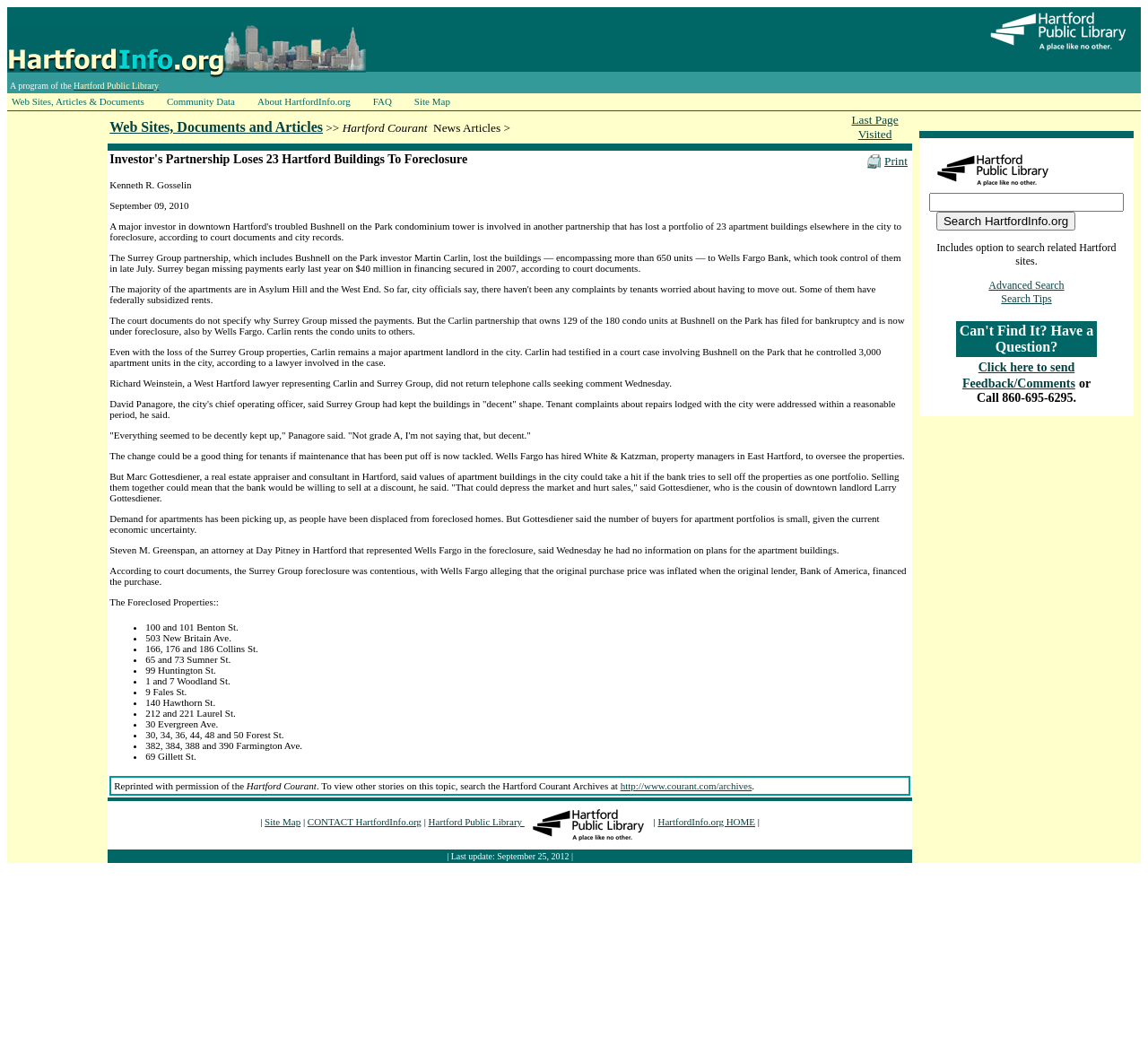Identify the bounding box coordinates of the area that should be clicked in order to complete the given instruction: "Click the 'Print' link". The bounding box coordinates should be four float numbers between 0 and 1, i.e., [left, top, right, bottom].

[0.77, 0.145, 0.791, 0.158]